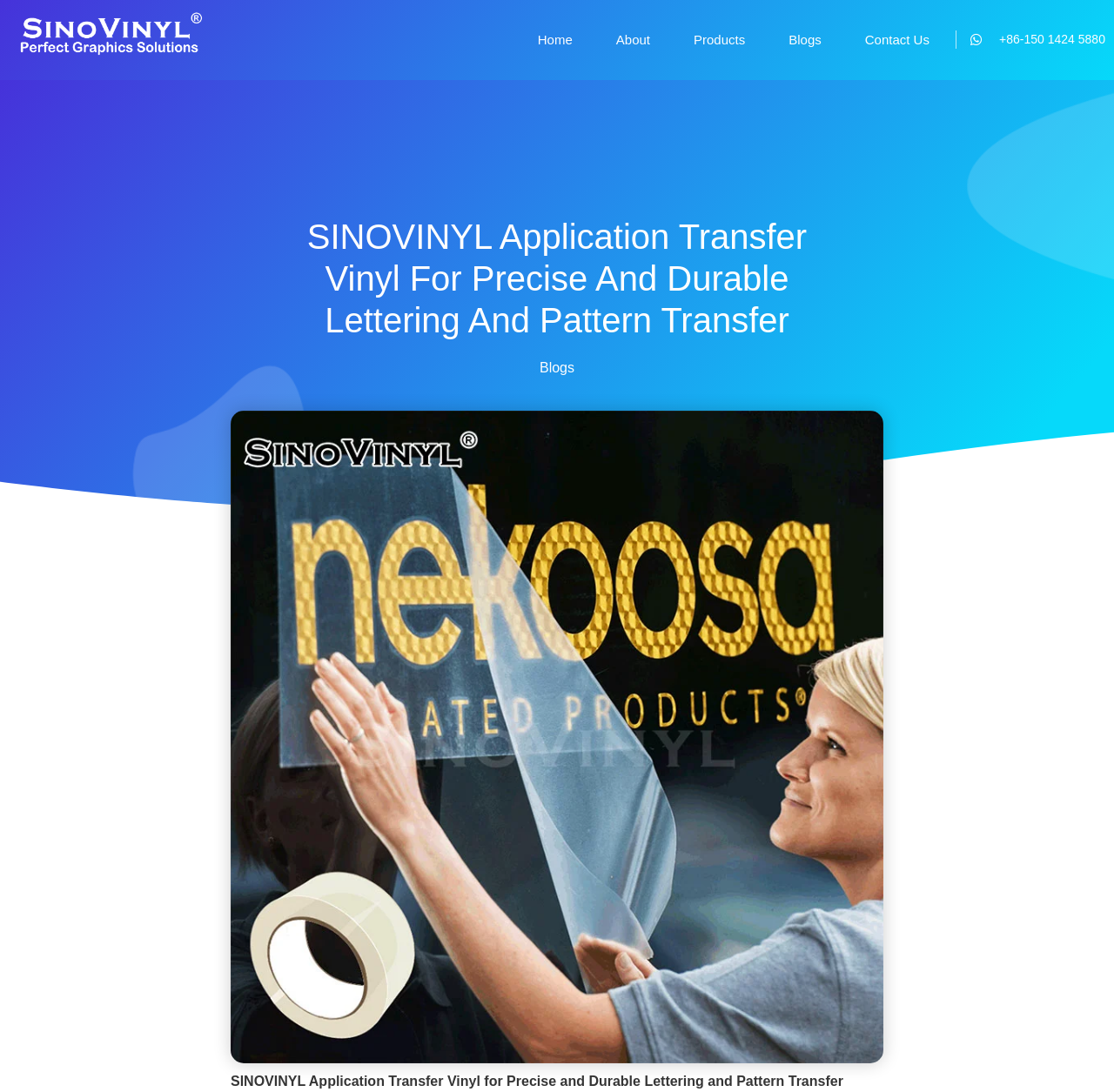Predict the bounding box of the UI element based on the description: "Contact Us". The coordinates should be four float numbers between 0 and 1, formatted as [left, top, right, bottom].

[0.776, 0.002, 0.834, 0.071]